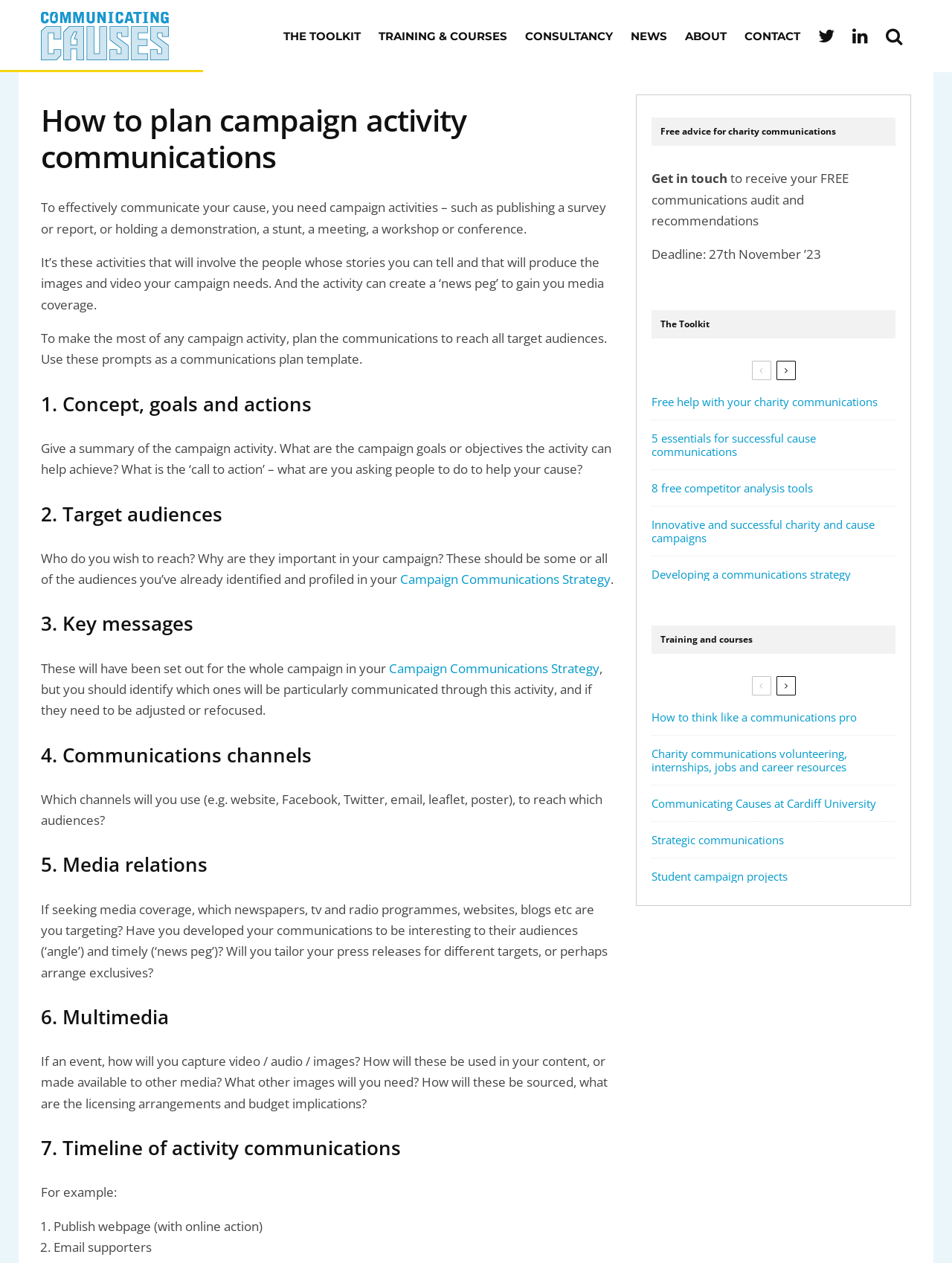What is the purpose of the 'Communications plan template'?
We need a detailed and meticulous answer to the question.

The communications plan template on the webpage is designed to help users plan their campaign activity communications effectively, by providing a structured approach to identifying target audiences, key messages, communications channels, and media relations, among other things.